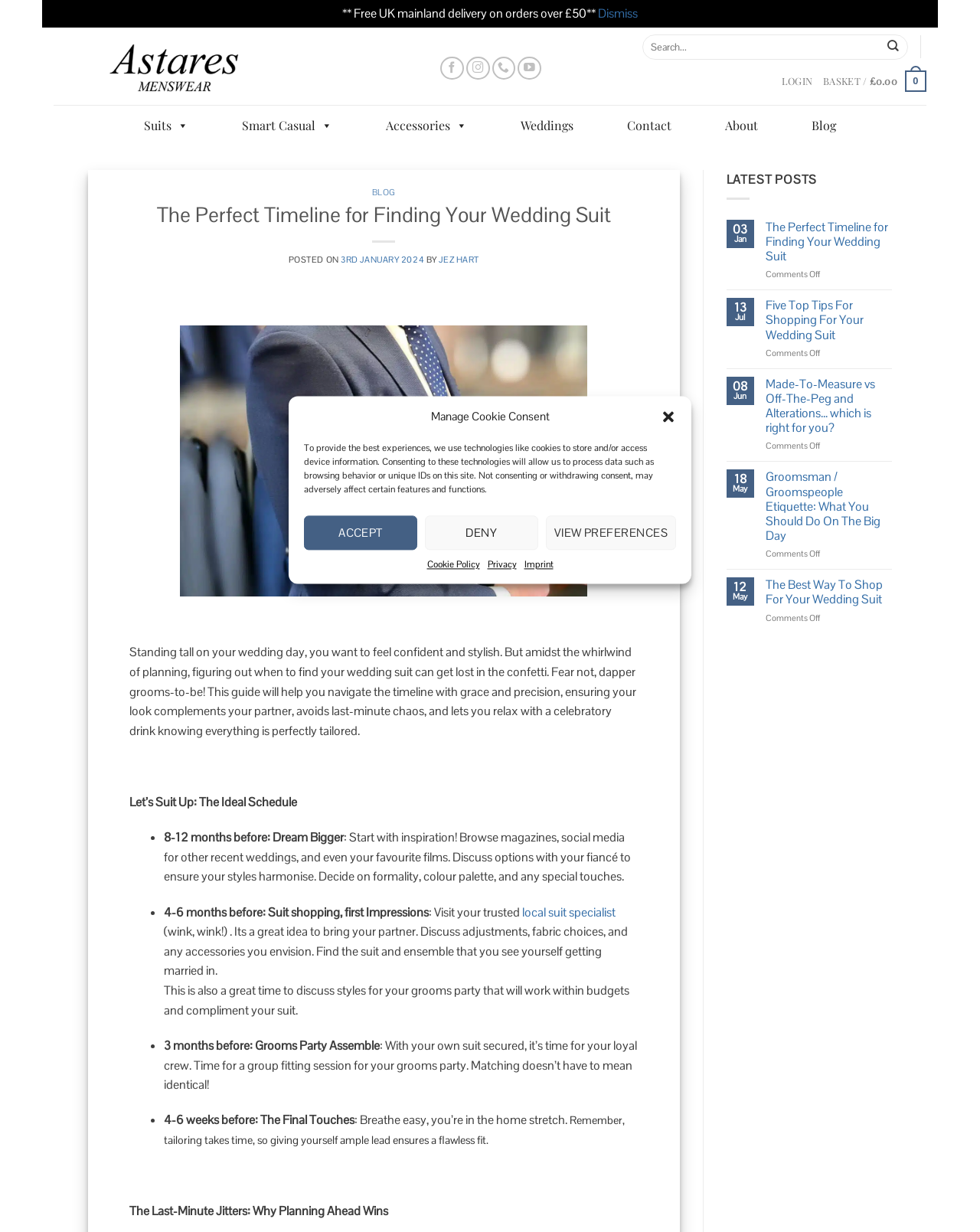What is the author of the latest article?
Give a single word or phrase as your answer by examining the image.

Jez Hart